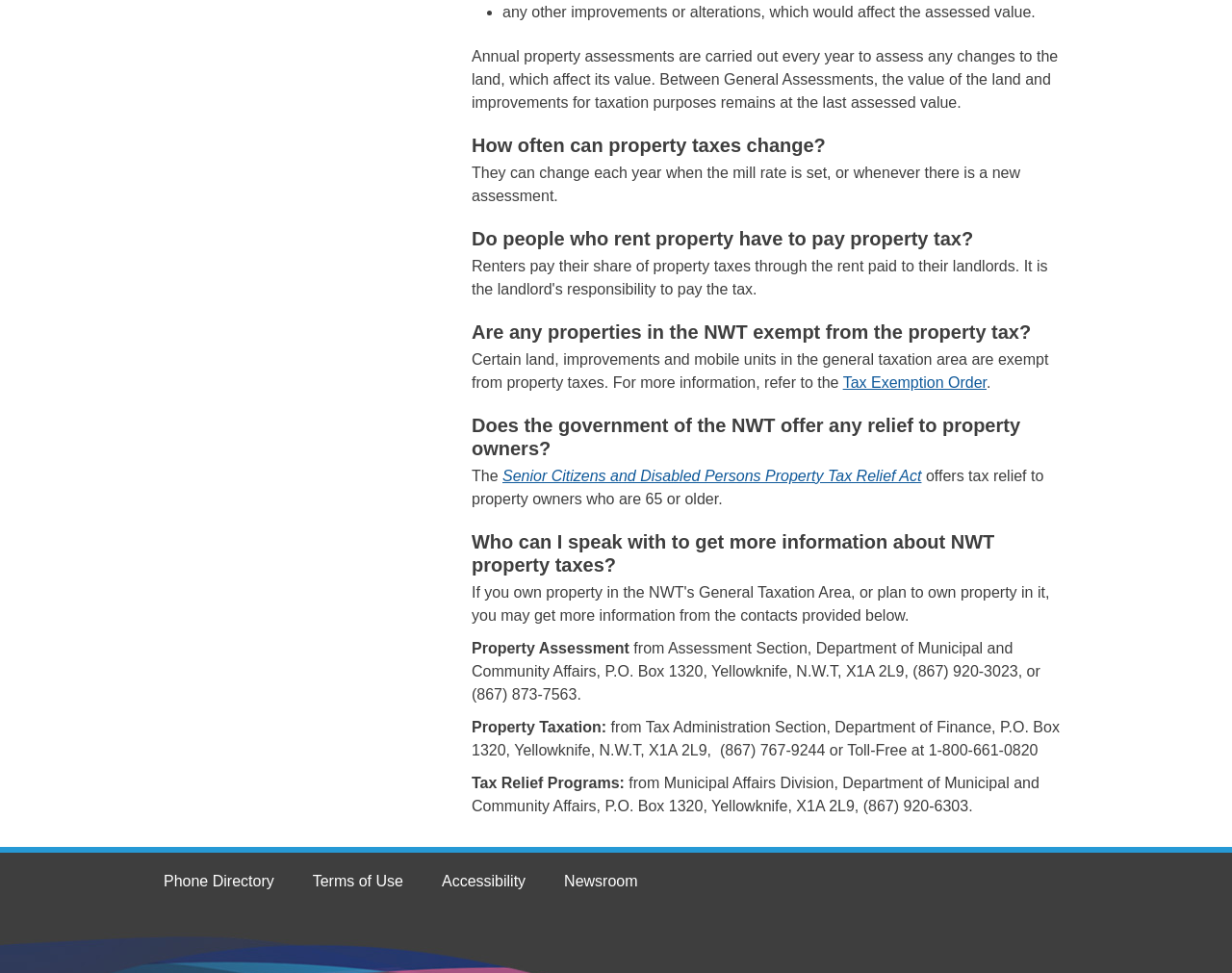Mark the bounding box of the element that matches the following description: "Terms of Use".

[0.238, 0.897, 0.343, 0.914]